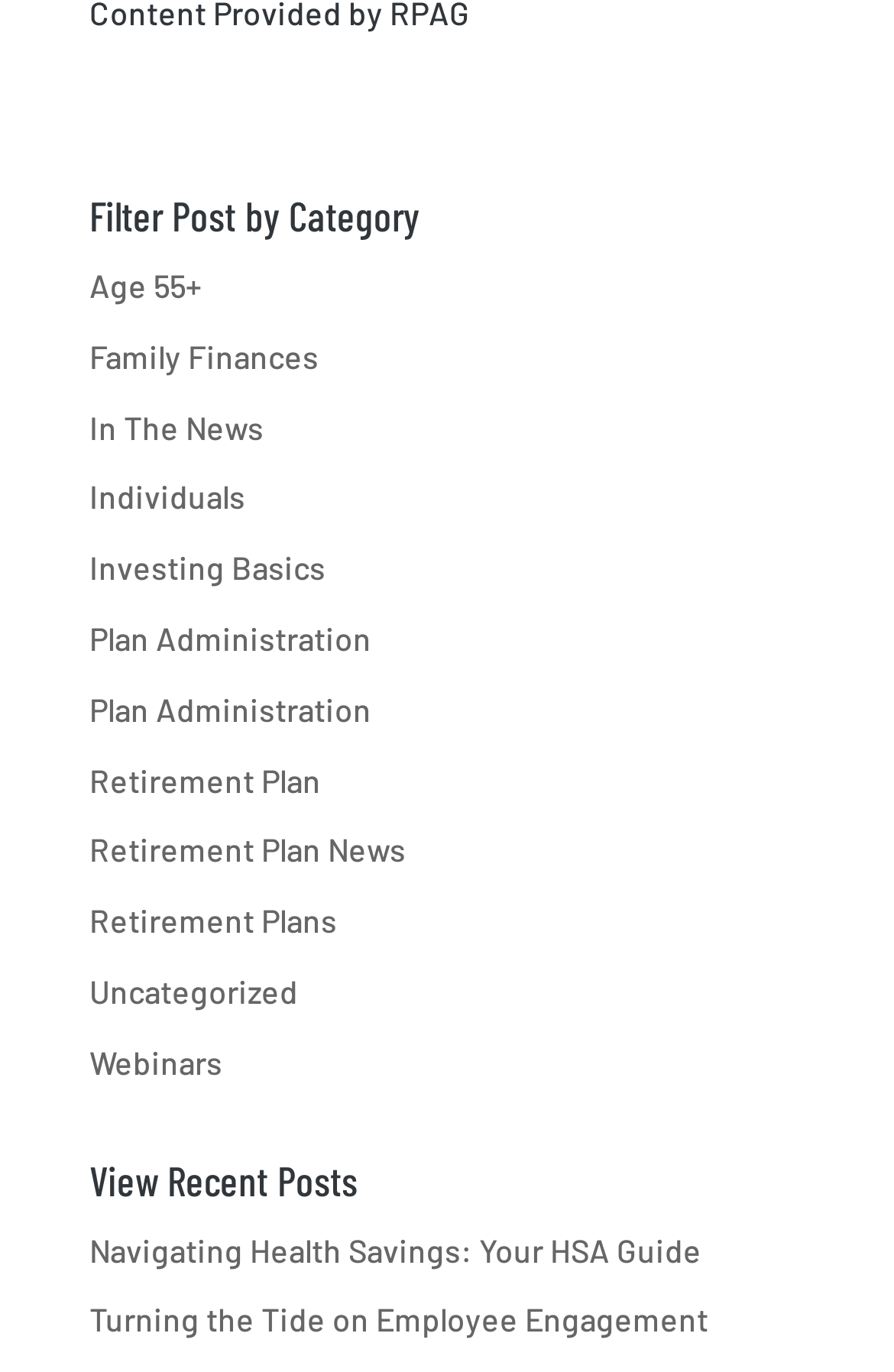Please identify the bounding box coordinates of the element's region that should be clicked to execute the following instruction: "View Navigating Health Savings: Your HSA Guide". The bounding box coordinates must be four float numbers between 0 and 1, i.e., [left, top, right, bottom].

[0.1, 0.896, 0.785, 0.925]